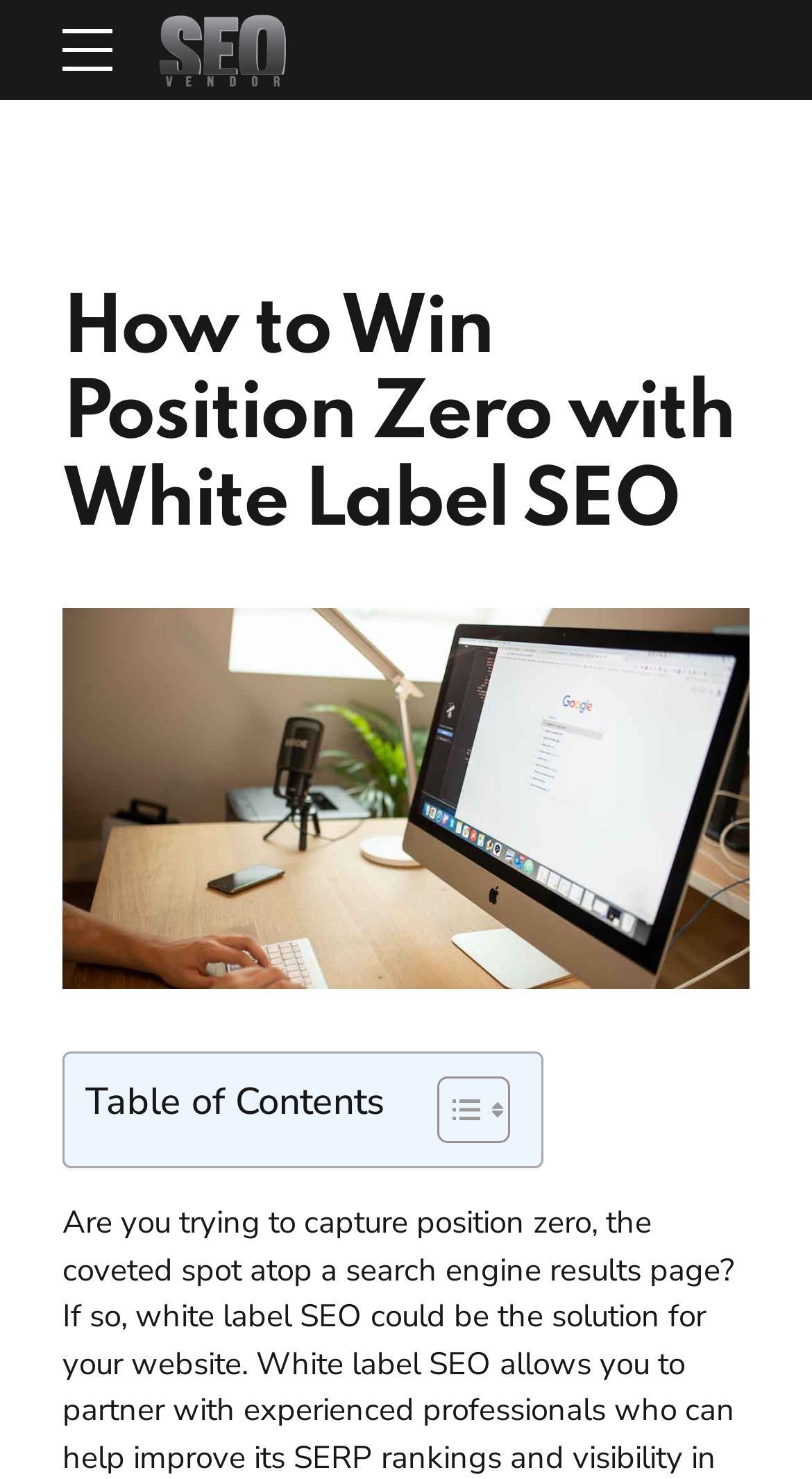What is the purpose of White Label SEO?
Answer briefly with a single word or phrase based on the image.

Capture position zero